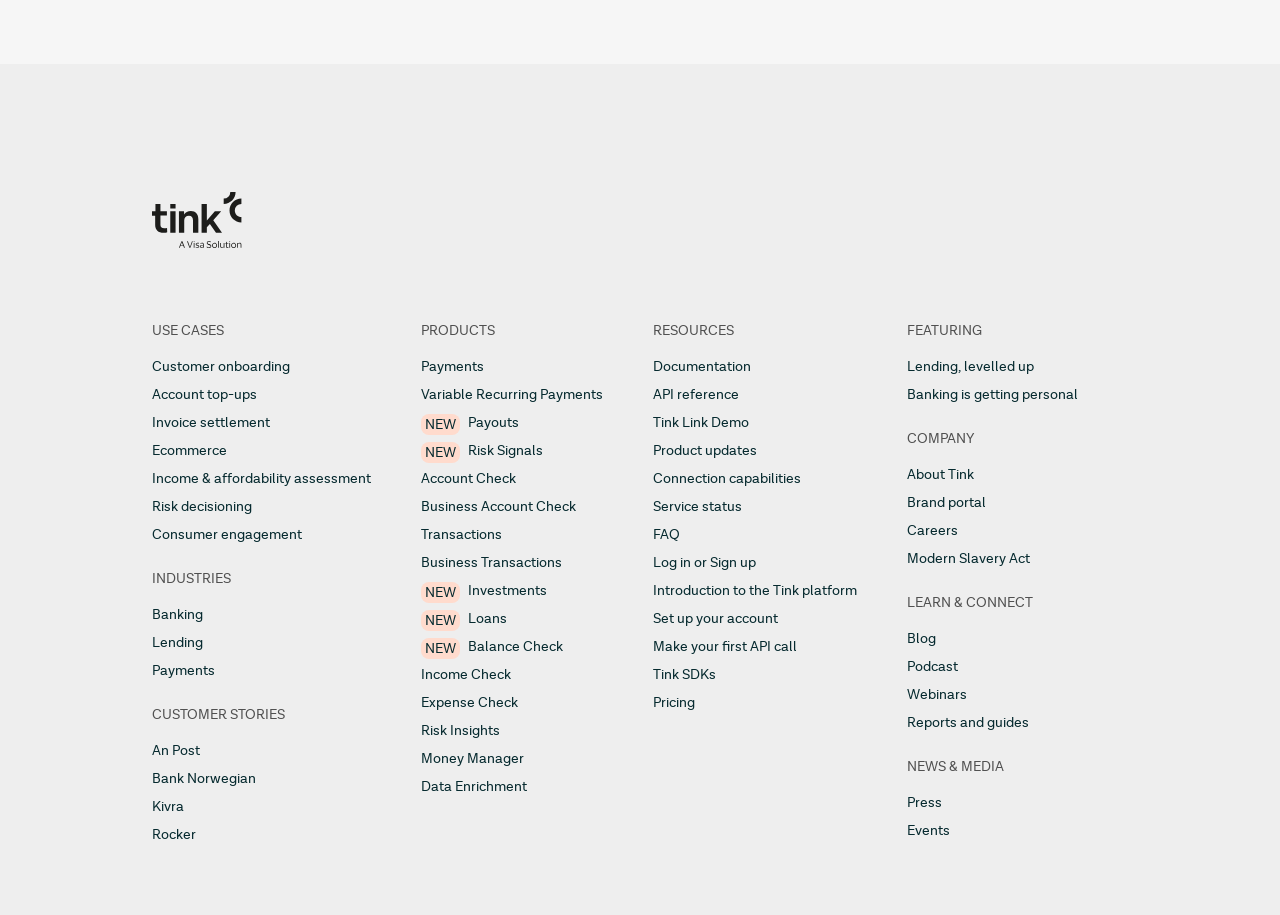Give a one-word or short phrase answer to the question: 
What is the purpose of the 'RESOURCES' section?

To provide additional resources